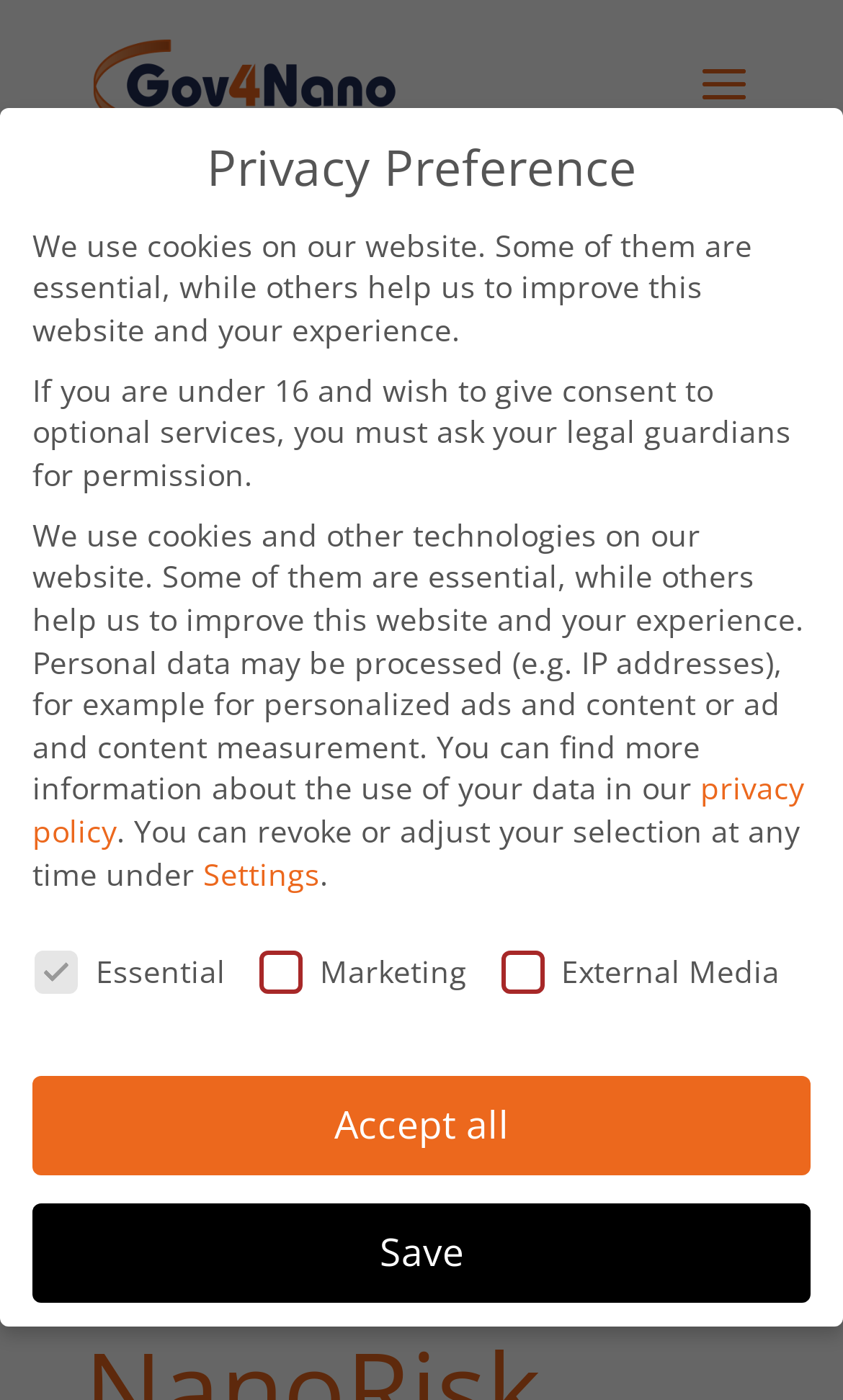Find the bounding box coordinates of the element to click in order to complete the given instruction: "learn about the project."

[0.238, 0.754, 0.536, 0.784]